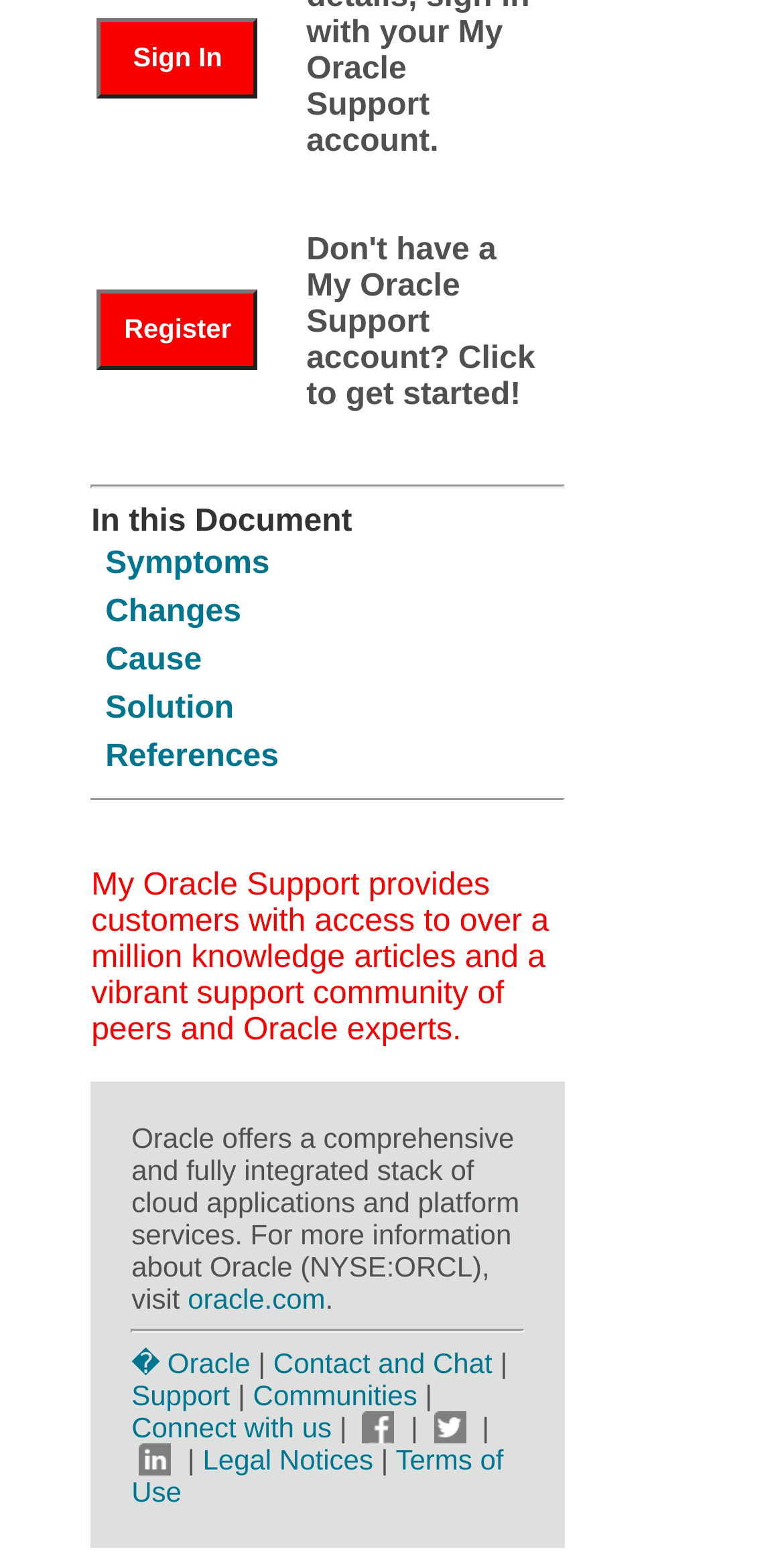Kindly determine the bounding box coordinates of the area that needs to be clicked to fulfill this instruction: "Get started with My Oracle Support".

[0.391, 0.149, 0.683, 0.264]